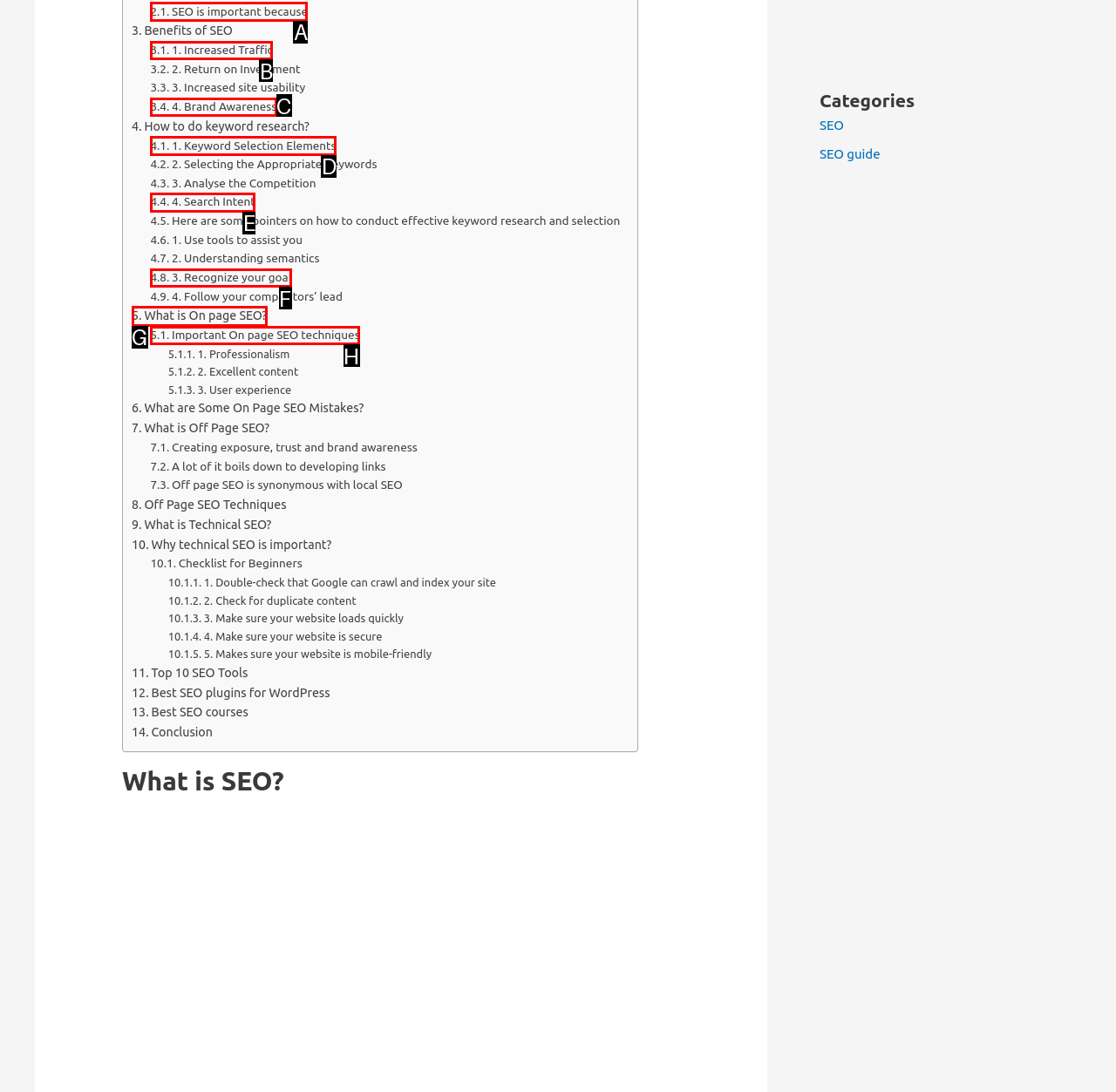Which UI element should be clicked to perform the following task: Learn about 'On page SEO techniques'? Answer with the corresponding letter from the choices.

H